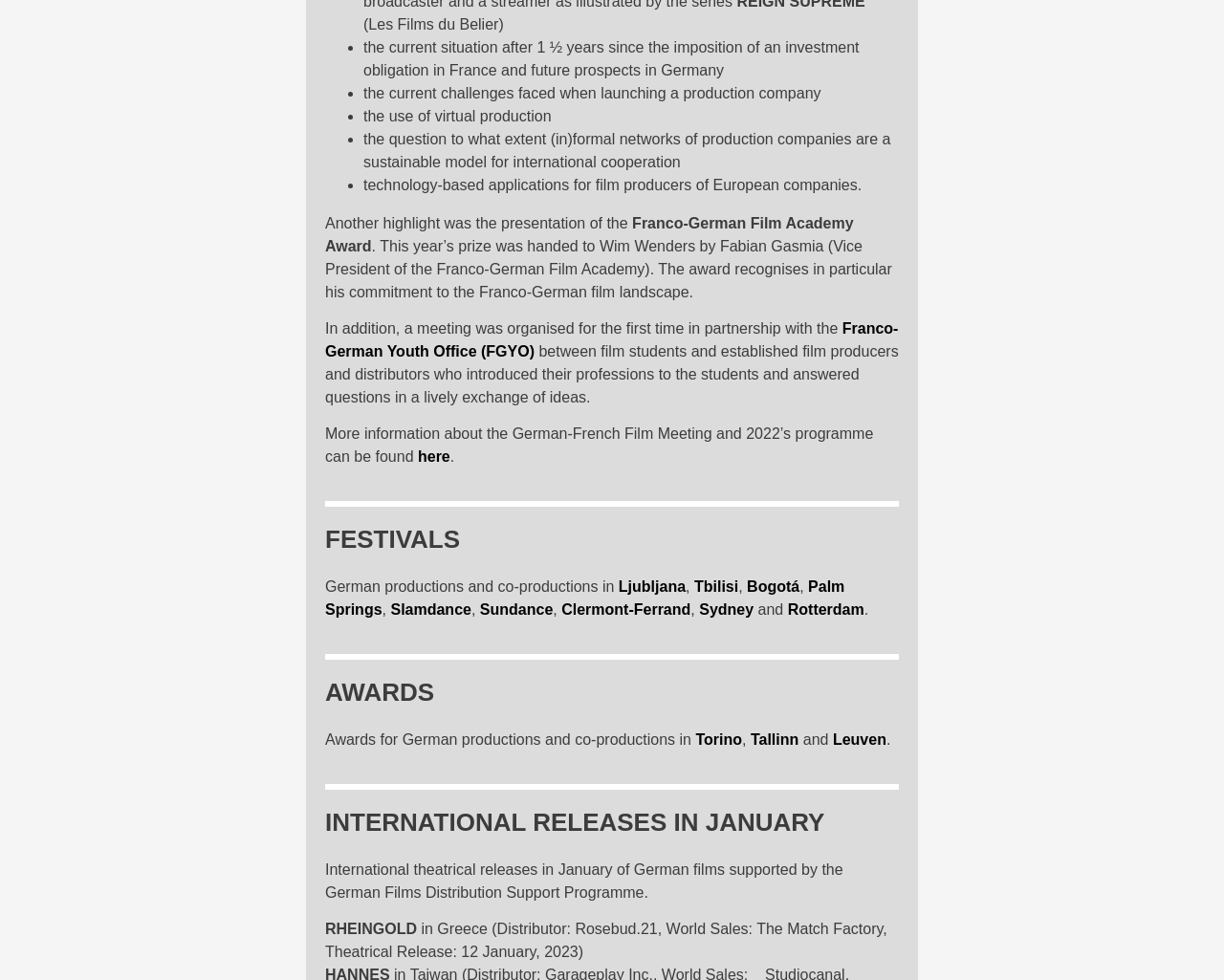What is the name of the film academy award?
Answer the question with a detailed and thorough explanation.

The answer can be found in the text 'This year’s prize was handed to Wim Wenders by Fabian Gasmia (Vice President of the Franco-German Film Academy).' which indicates that the award is the Franco-German Film Academy Award.